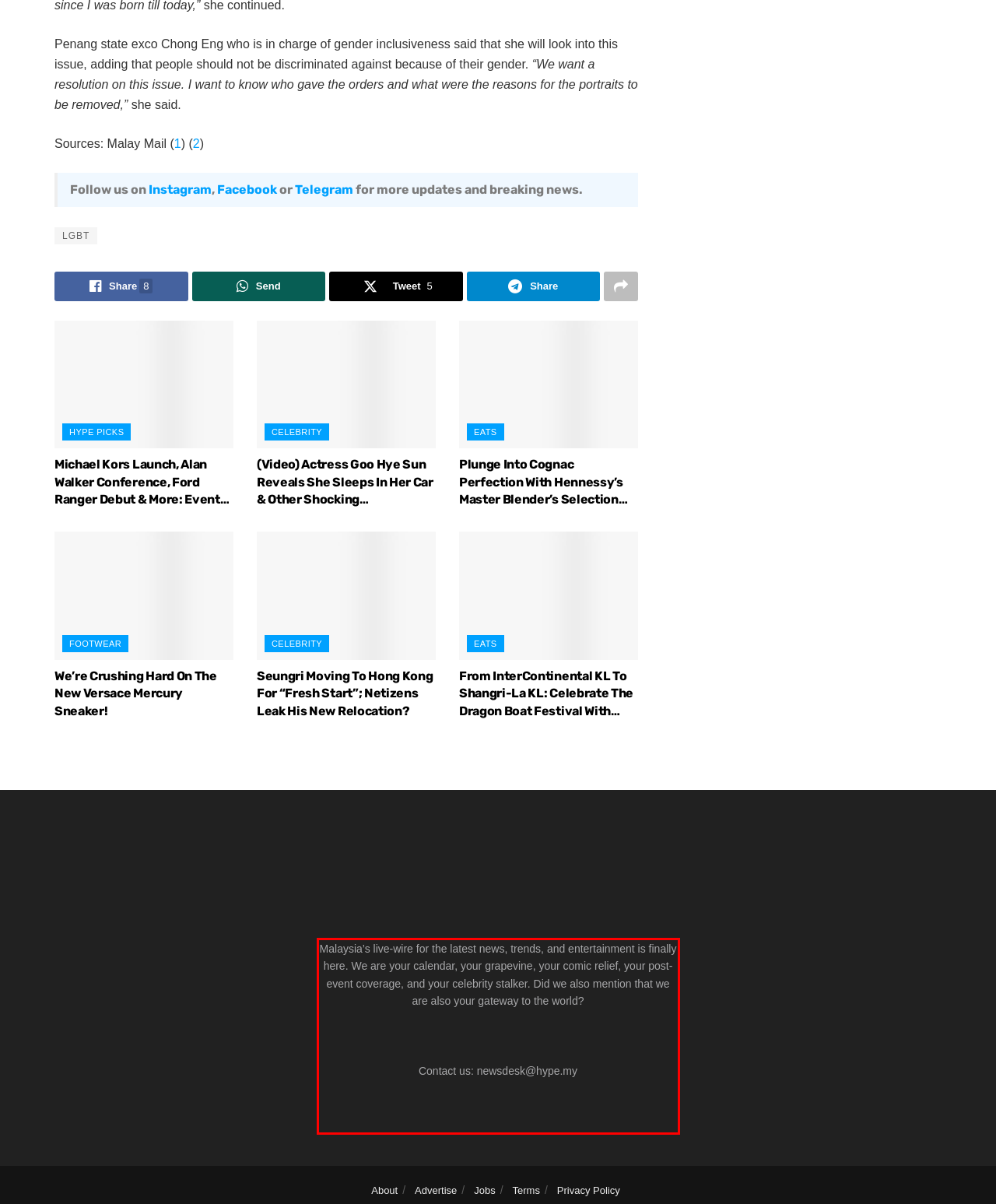Extract and provide the text found inside the red rectangle in the screenshot of the webpage.

Malaysia’s live-wire for the latest news, trends, and entertainment is finally here. We are your calendar, your grapevine, your comic relief, your post-event coverage, and your celebrity stalker. Did we also mention that we are also your gateway to the world? Contact us: newsdesk@hype.my